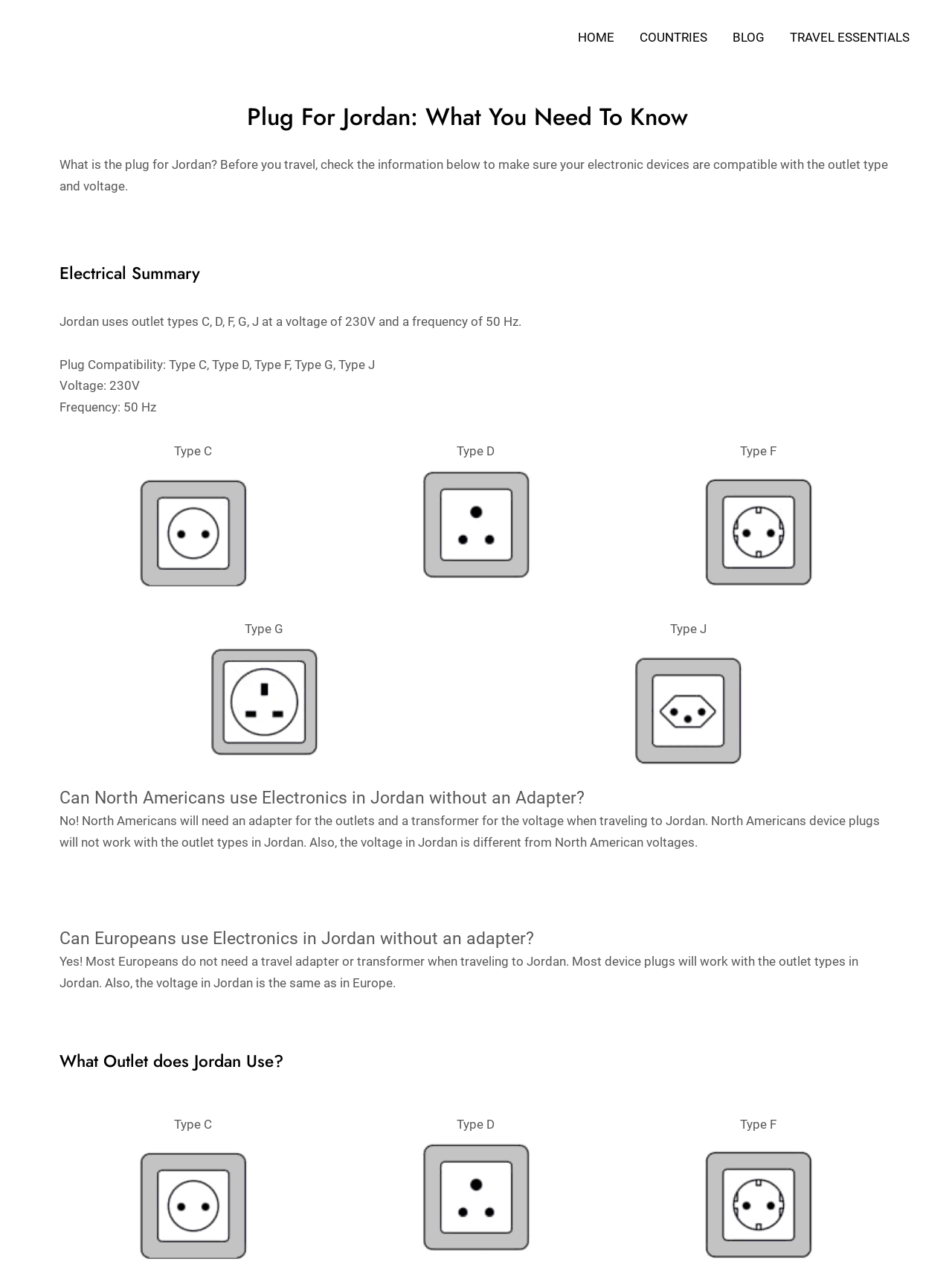Can Europeans use electronics in Jordan without an adapter?
Answer the question with a single word or phrase derived from the image.

Yes